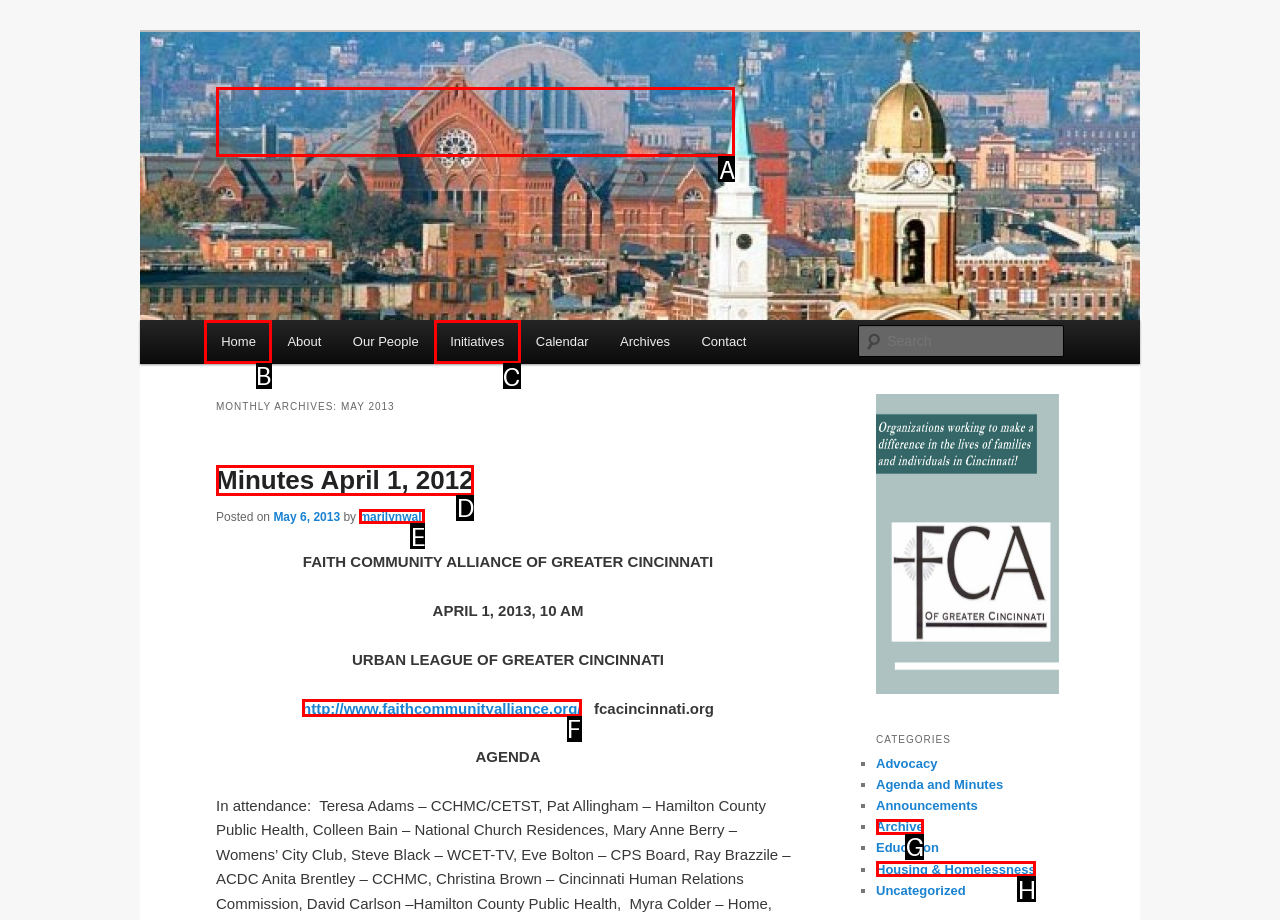Identify the letter of the UI element you need to select to accomplish the task: Get in touch with Johnny's Digital.
Respond with the option's letter from the given choices directly.

None